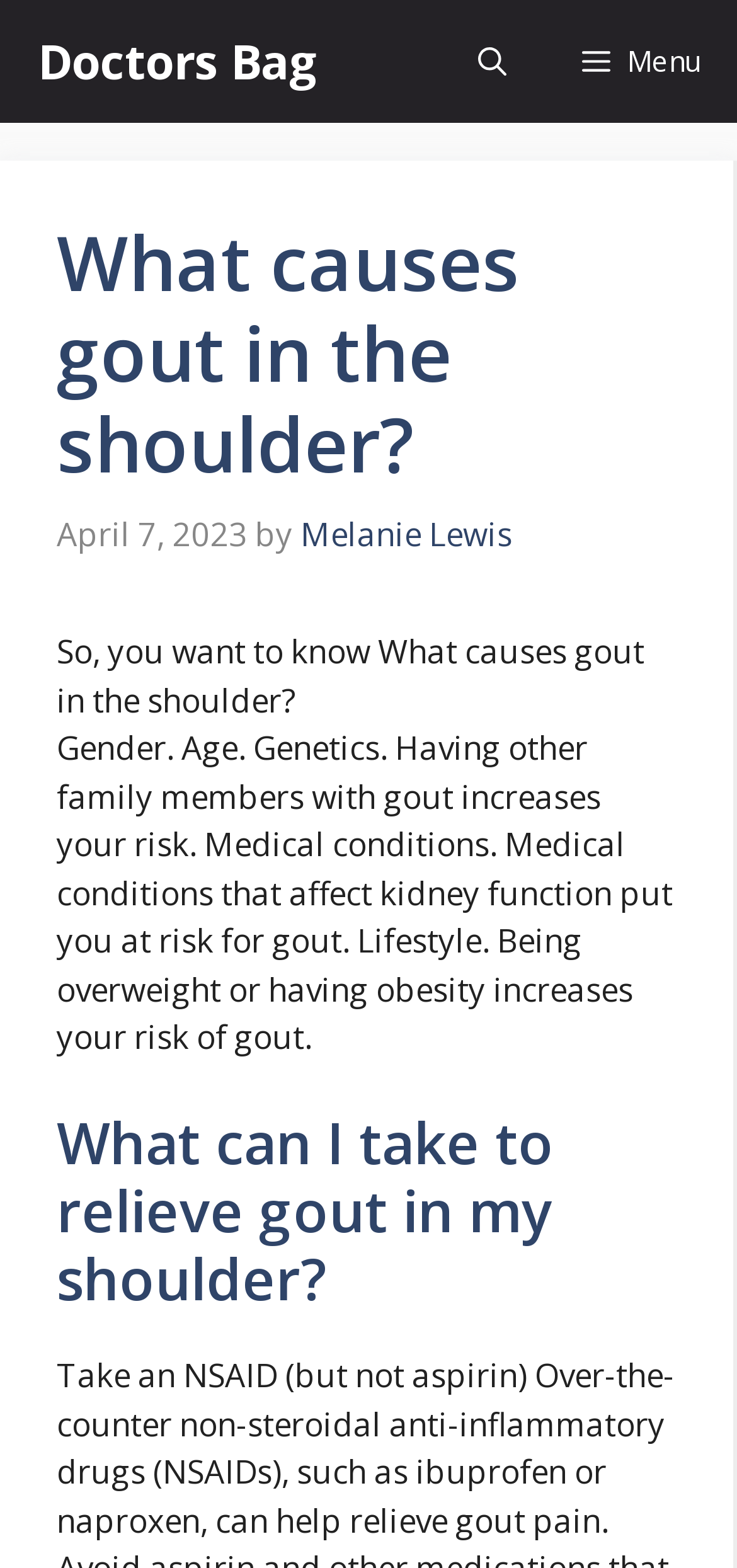Please provide the bounding box coordinates for the UI element as described: "Menu". The coordinates must be four floats between 0 and 1, represented as [left, top, right, bottom].

None